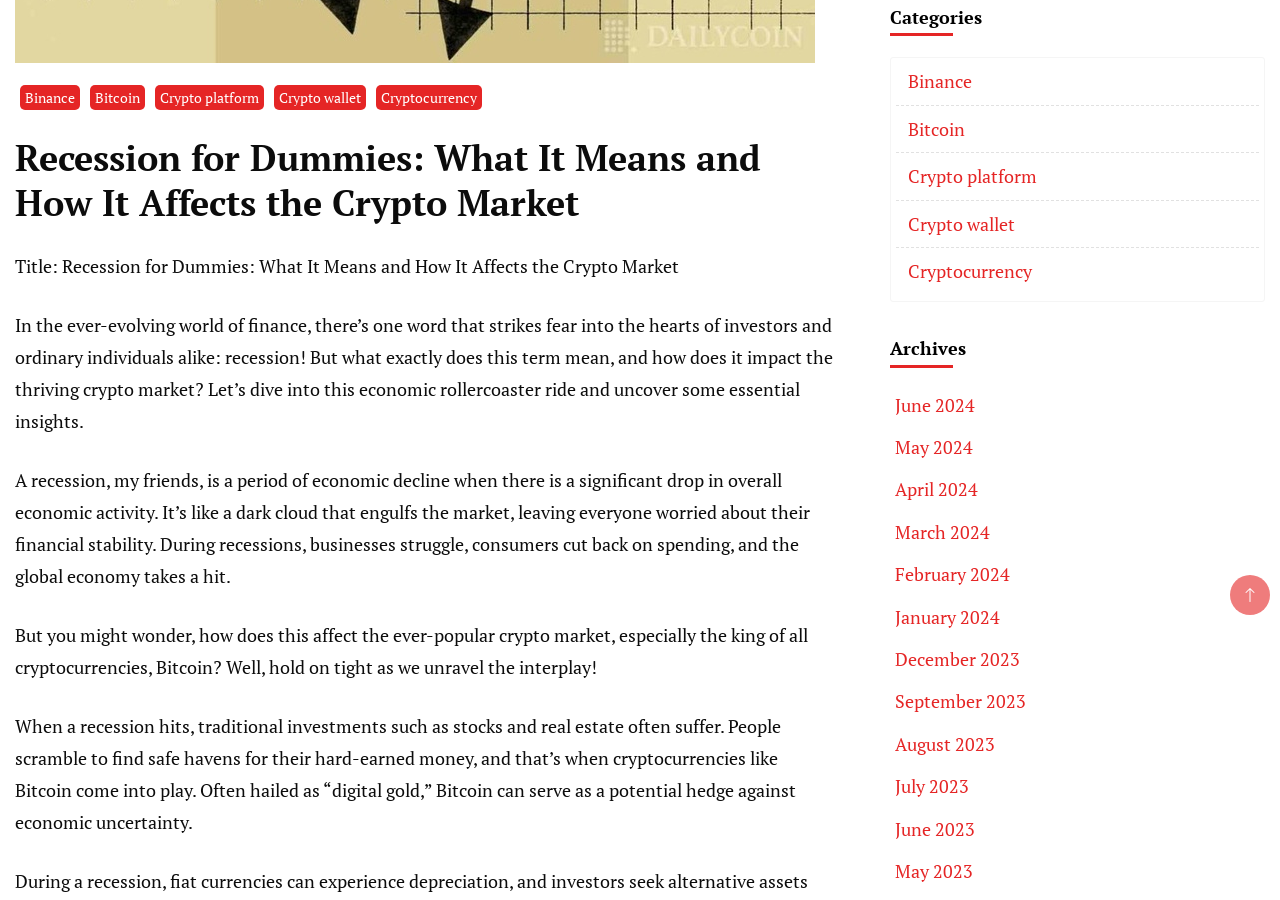Find the bounding box coordinates for the UI element whose description is: "title="SVS GROUP"". The coordinates should be four float numbers between 0 and 1, in the format [left, top, right, bottom].

None